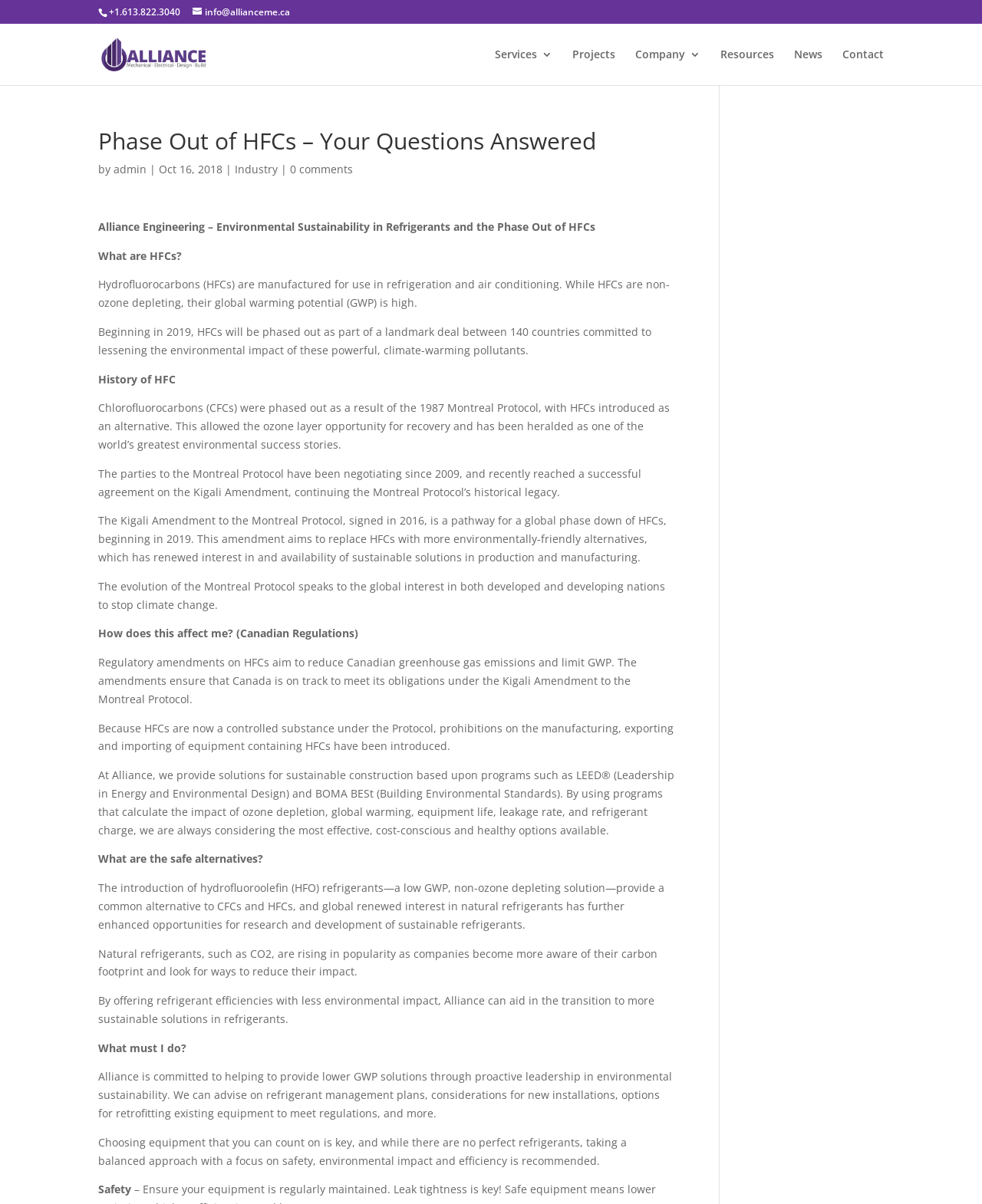Please specify the bounding box coordinates of the clickable section necessary to execute the following command: "Learn about services".

[0.504, 0.041, 0.562, 0.071]